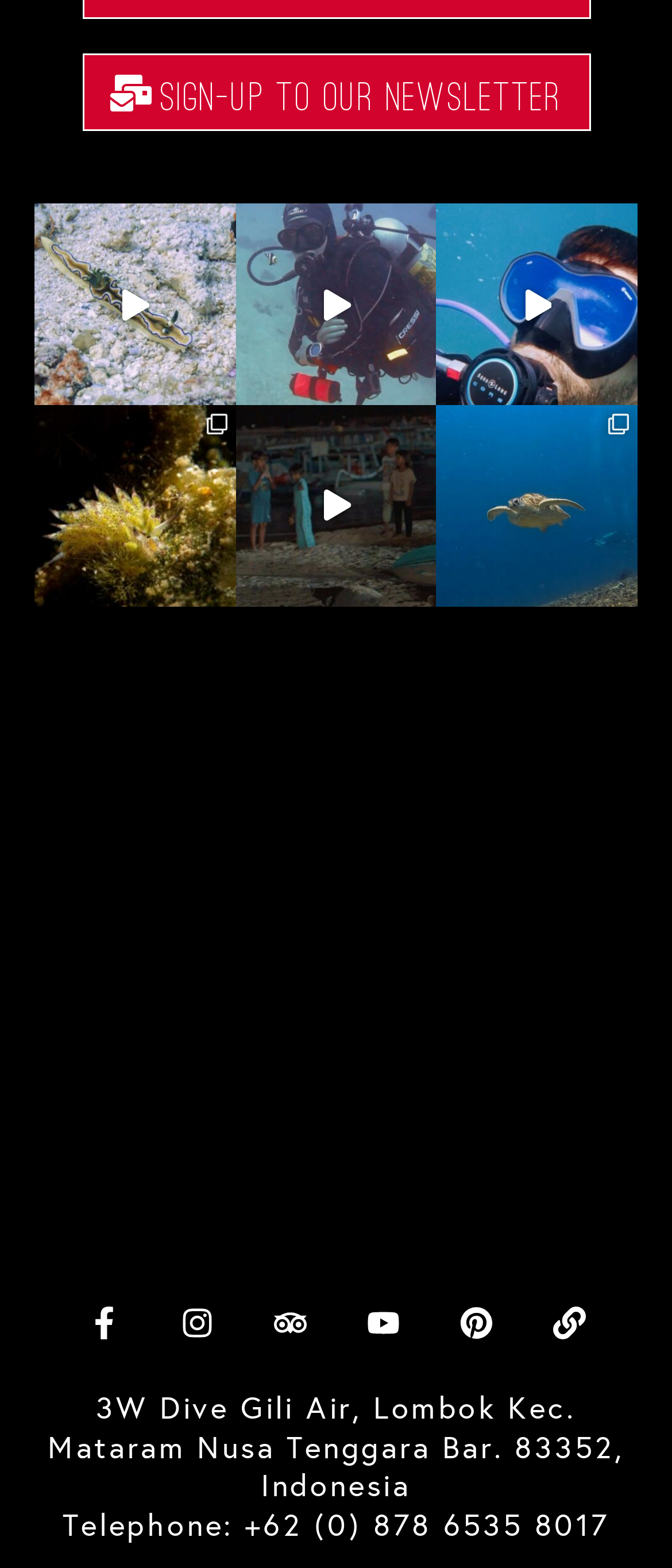Use a single word or phrase to answer the question:
What is the purpose of the 'SIGN-UP TO OUR NEWSLETTER' link?

To subscribe to a newsletter